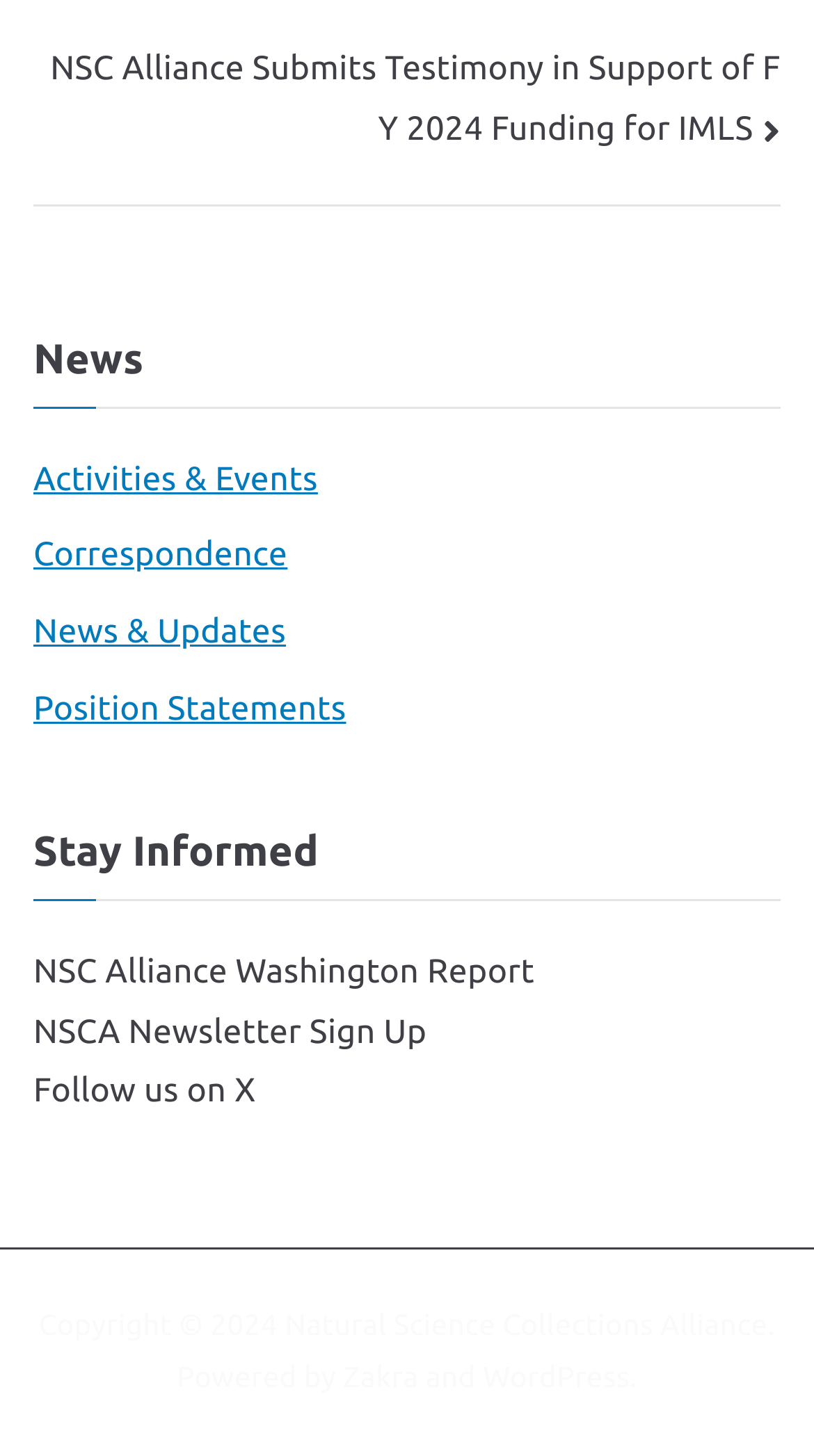Find the bounding box of the web element that fits this description: "Position Statements".

[0.041, 0.467, 0.425, 0.508]